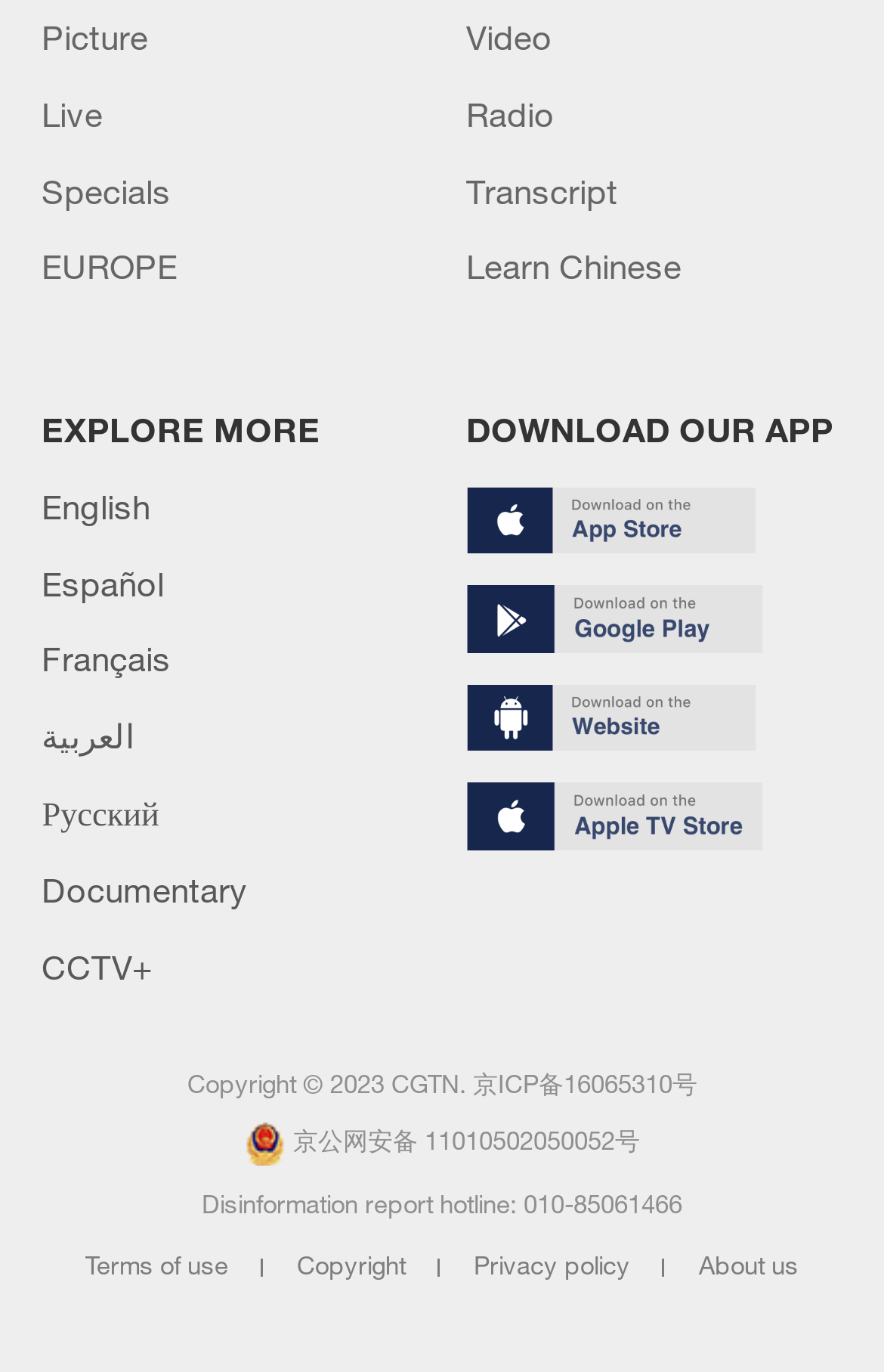Please identify the bounding box coordinates of the clickable area that will allow you to execute the instruction: "Click on the 'Picture' link".

[0.047, 0.011, 0.168, 0.041]